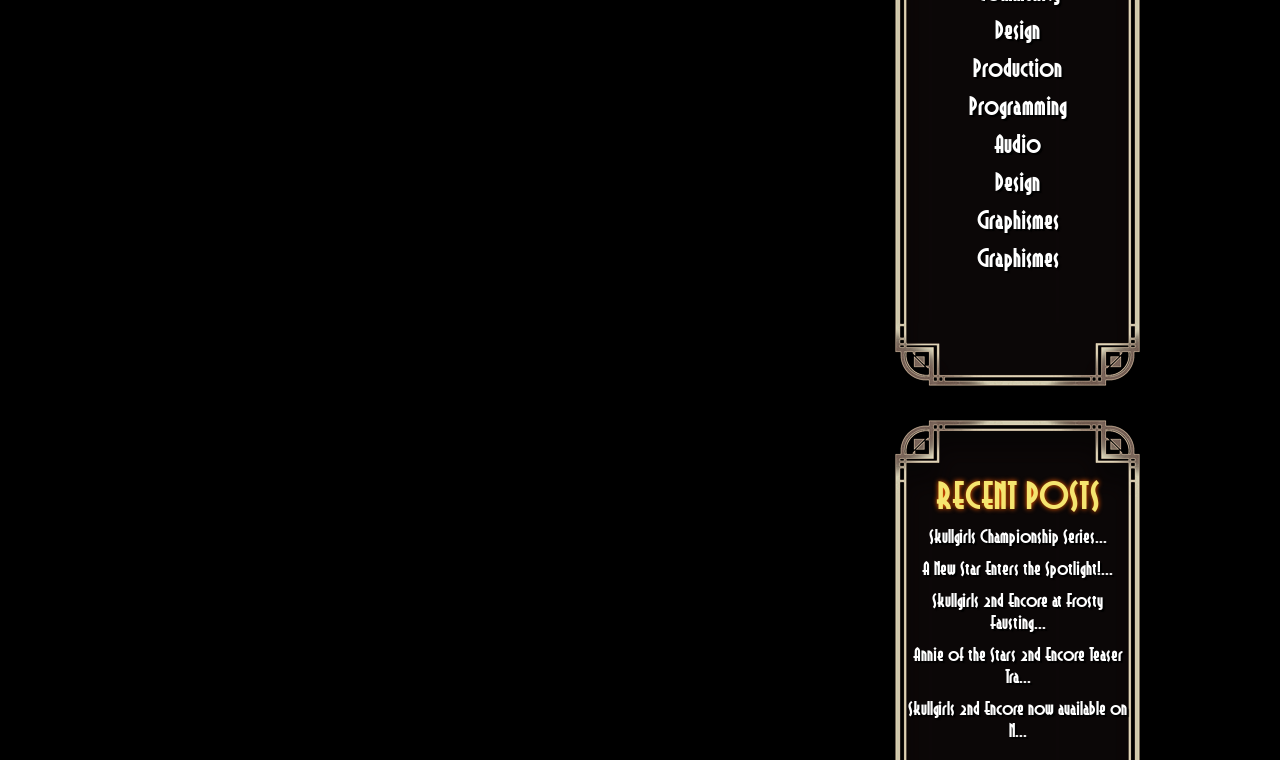What is the category below 'Production'?
Using the image as a reference, deliver a detailed and thorough answer to the question.

The category below 'Production' is 'Programming' which is a link located at the top of the webpage with a bounding box of [0.757, 0.121, 0.833, 0.158].